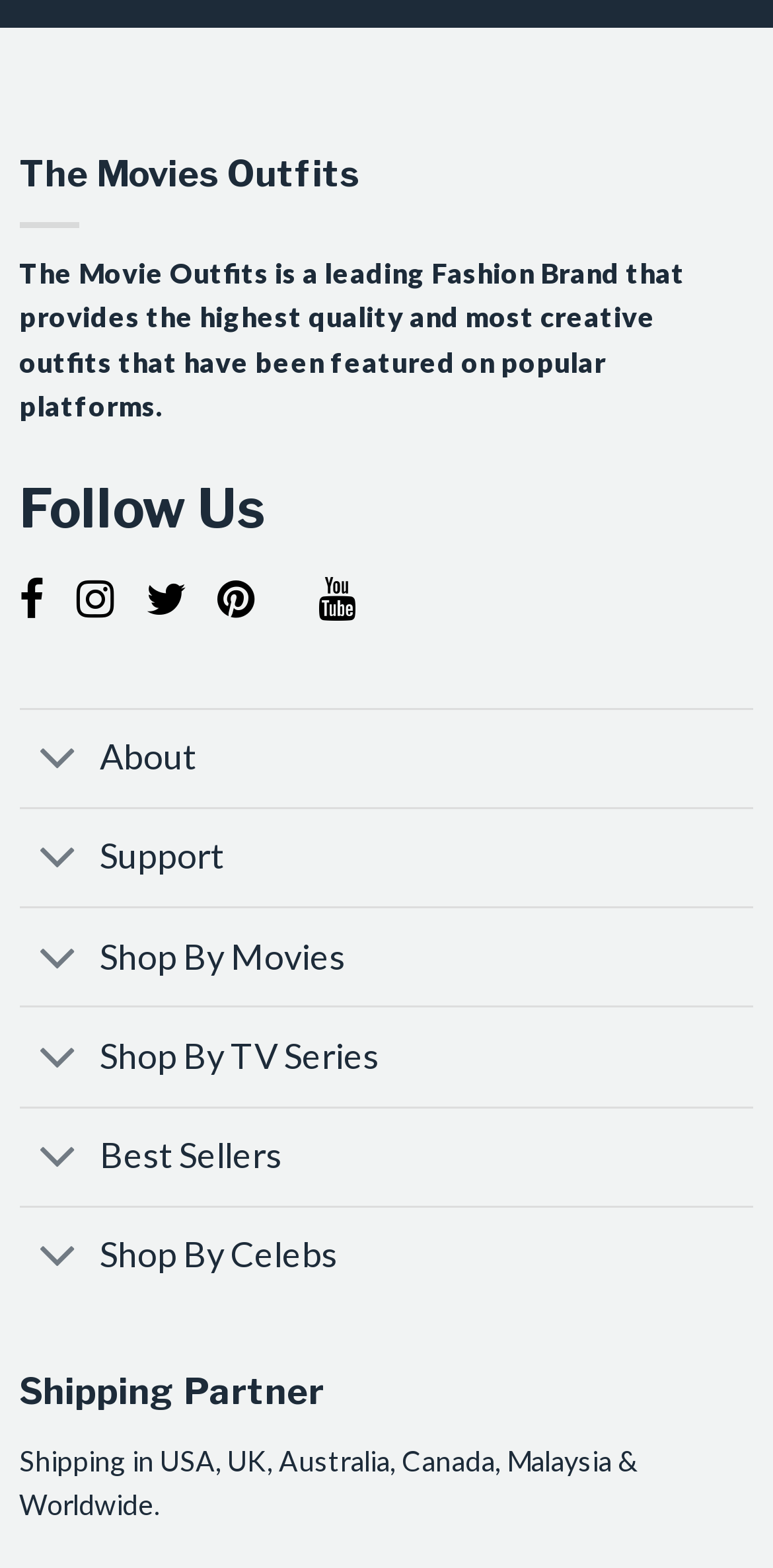Kindly provide the bounding box coordinates of the section you need to click on to fulfill the given instruction: "View Shipping Partner".

[0.025, 0.87, 0.975, 0.907]